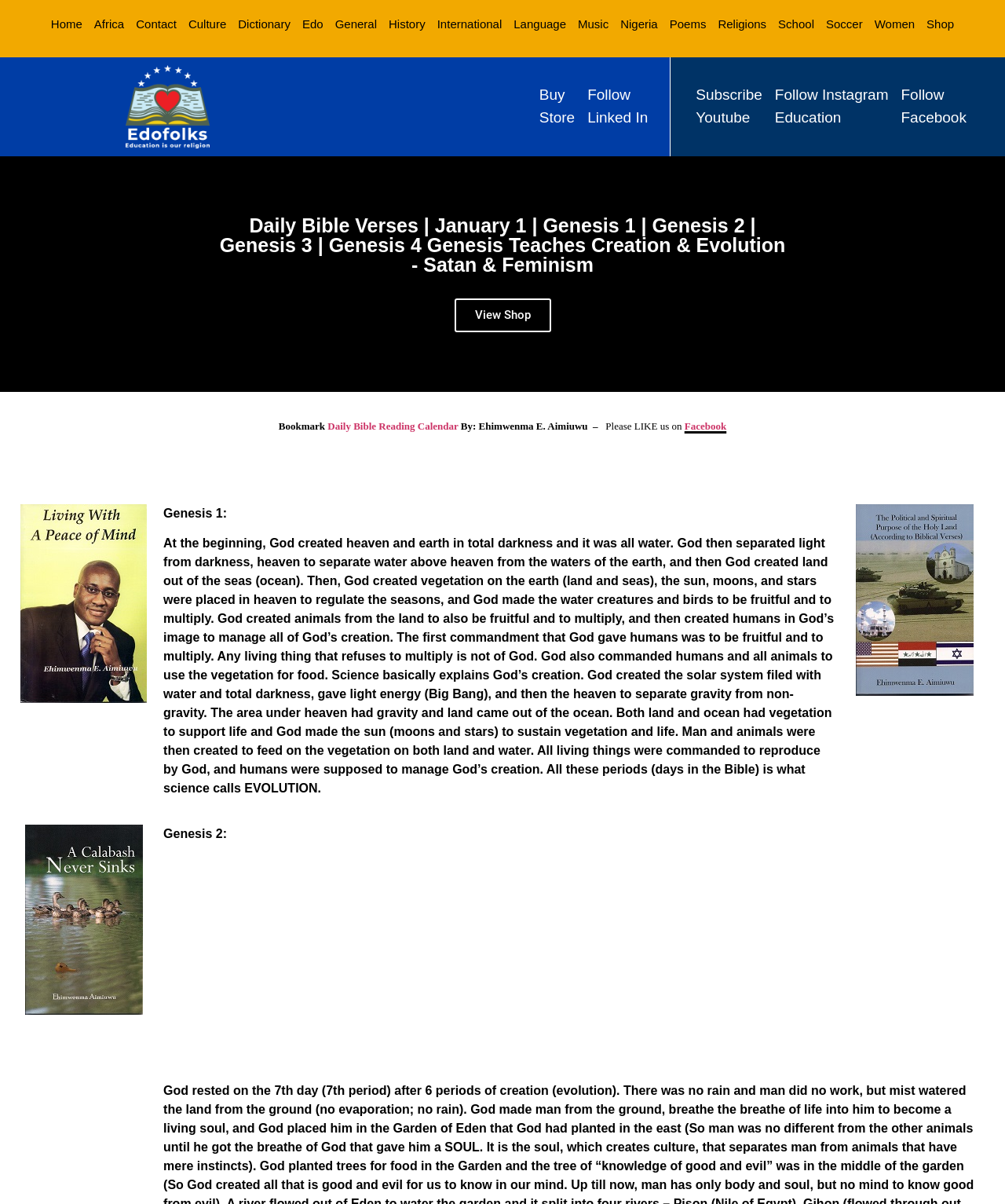Please specify the bounding box coordinates of the clickable section necessary to execute the following command: "Read Genesis 1".

[0.163, 0.42, 0.226, 0.432]